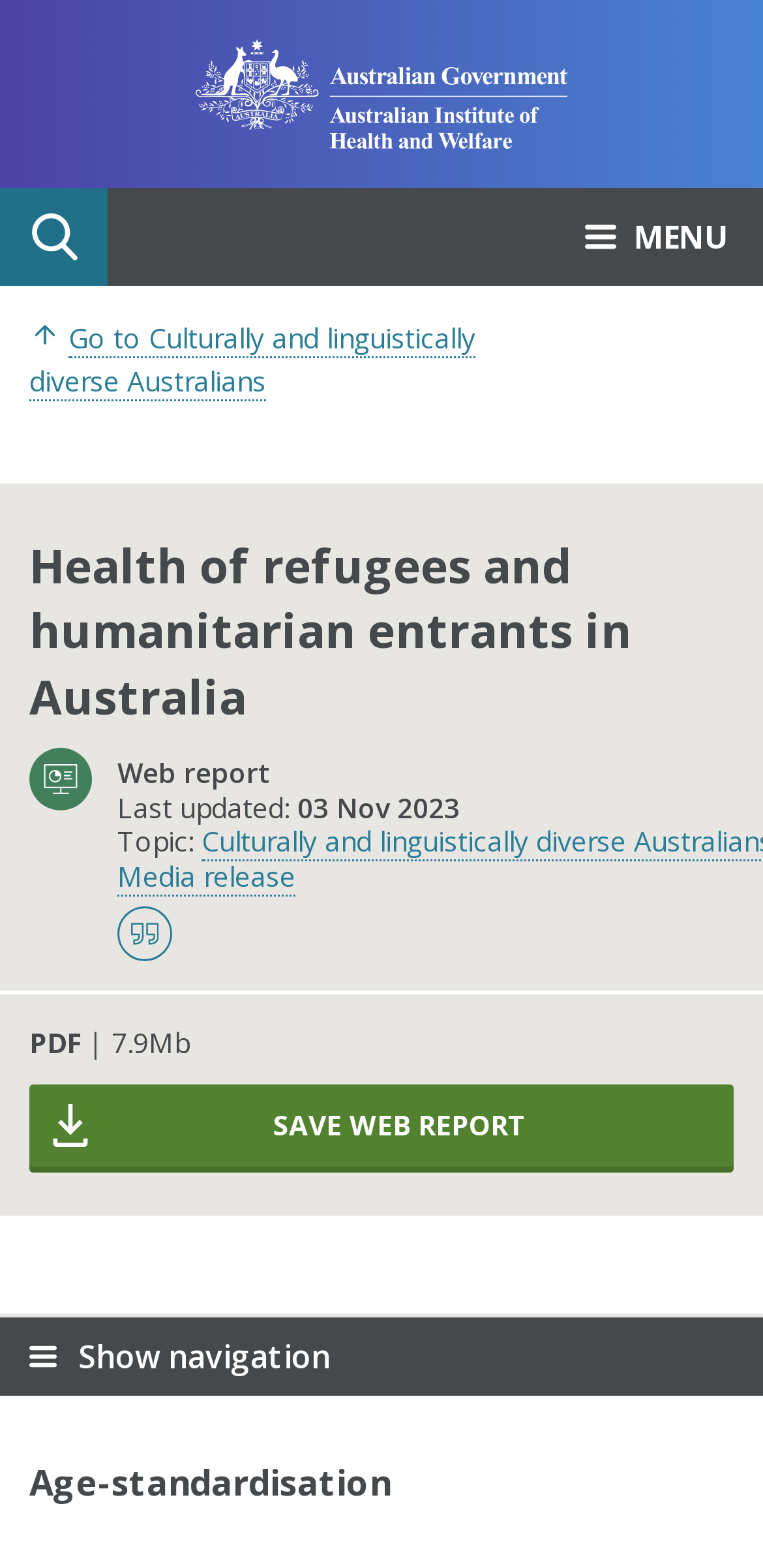Locate the bounding box coordinates of the area you need to click to fulfill this instruction: 'Search for a topic'. The coordinates must be in the form of four float numbers ranging from 0 to 1: [left, top, right, bottom].

[0.0, 0.12, 0.141, 0.182]